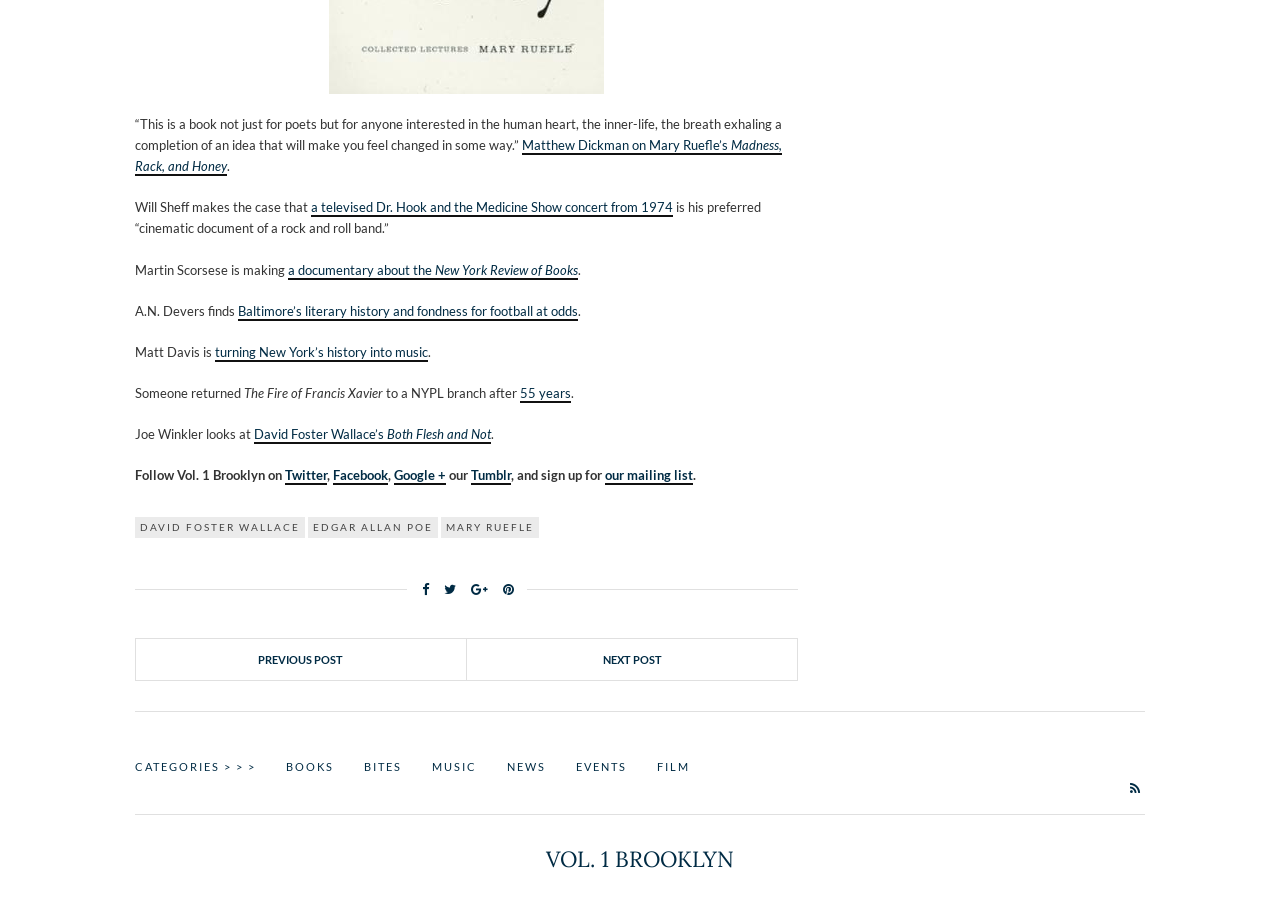Find the bounding box coordinates of the element's region that should be clicked in order to follow the given instruction: "Click on the 'Home' link". The coordinates should consist of four float numbers between 0 and 1, i.e., [left, top, right, bottom].

None